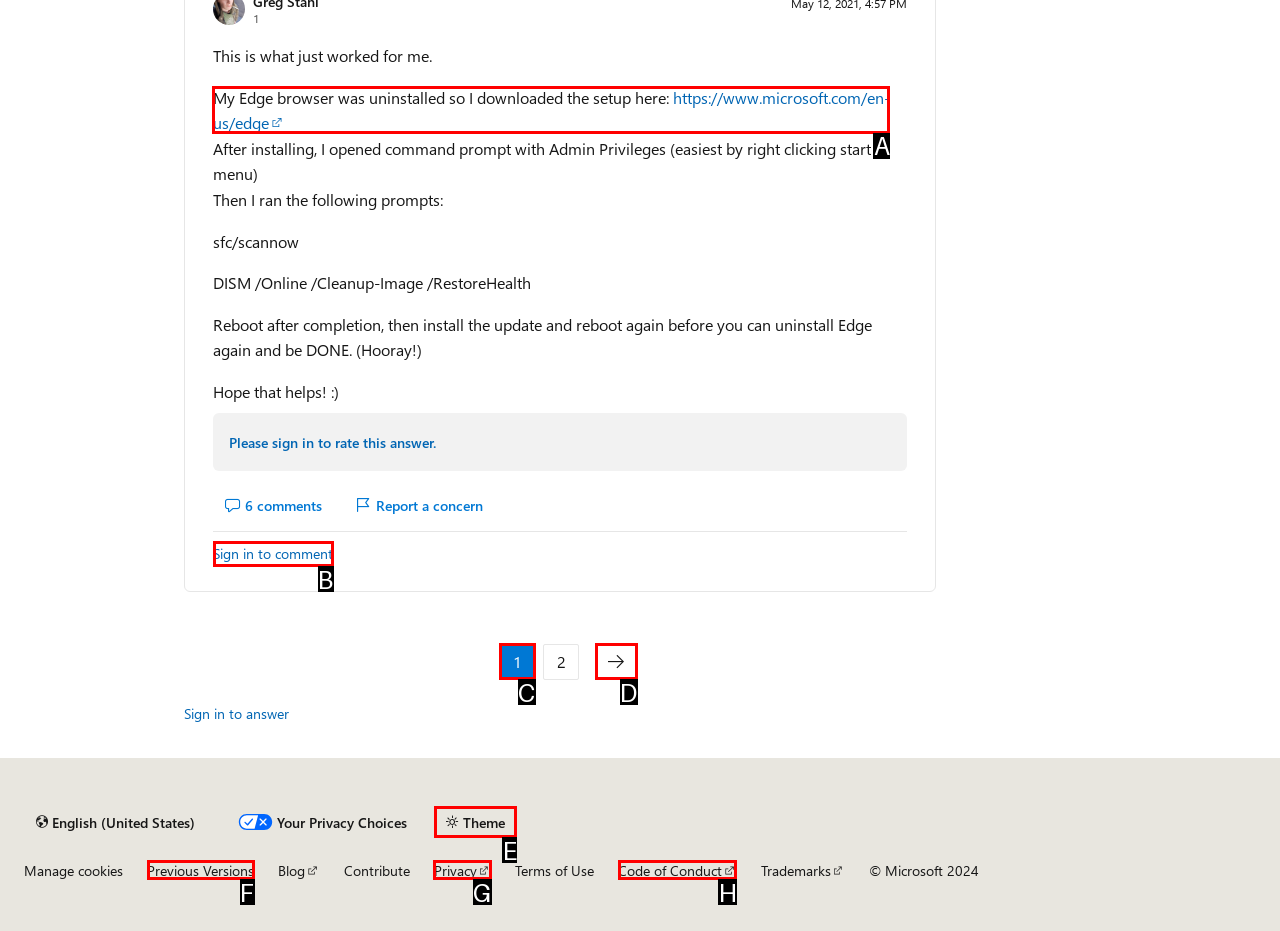From the given choices, which option should you click to complete this task: Click the link to download Microsoft Edge setup? Answer with the letter of the correct option.

A